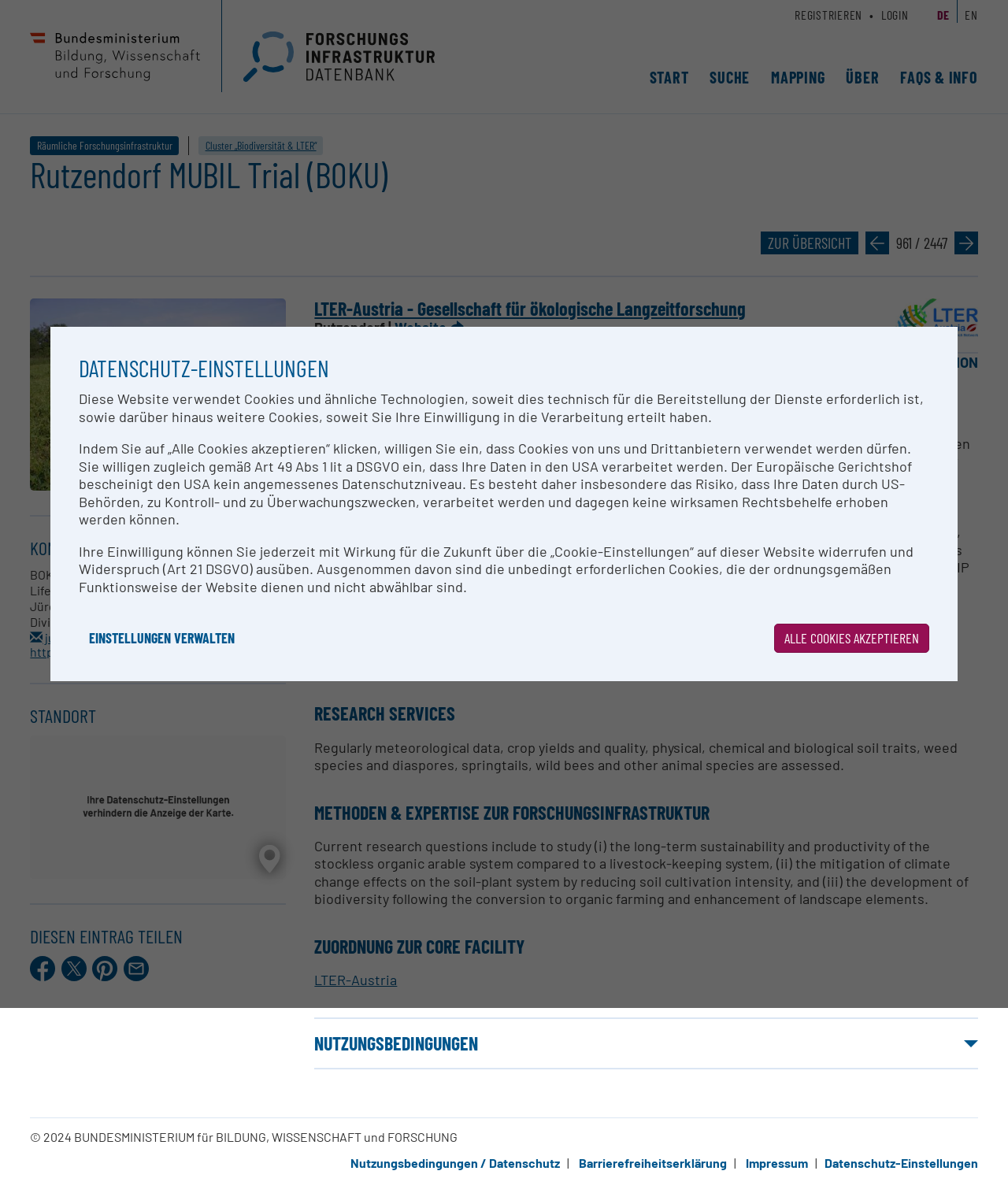What is the name of the experimental station?
Answer the question with a single word or phrase derived from the image.

Rutzendorf Experimental Station